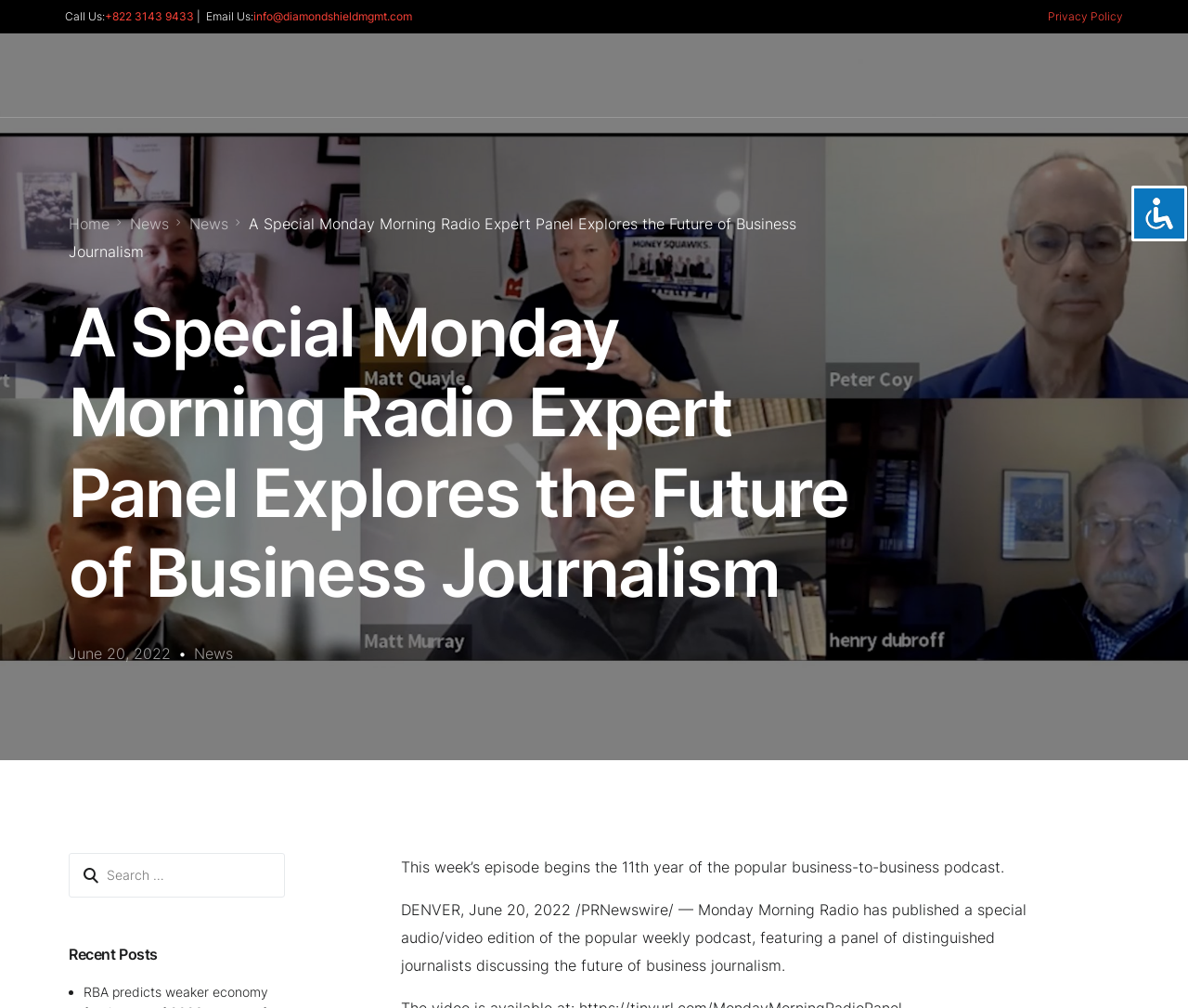How many navigation menu items are there?
Provide a comprehensive and detailed answer to the question.

I counted the navigation menu items at the top of the webpage and found seven items, including 'Home', 'Our Services', 'Blog', 'About Us', 'FAQ’s', 'Contact', and 'Portfolio Management'.